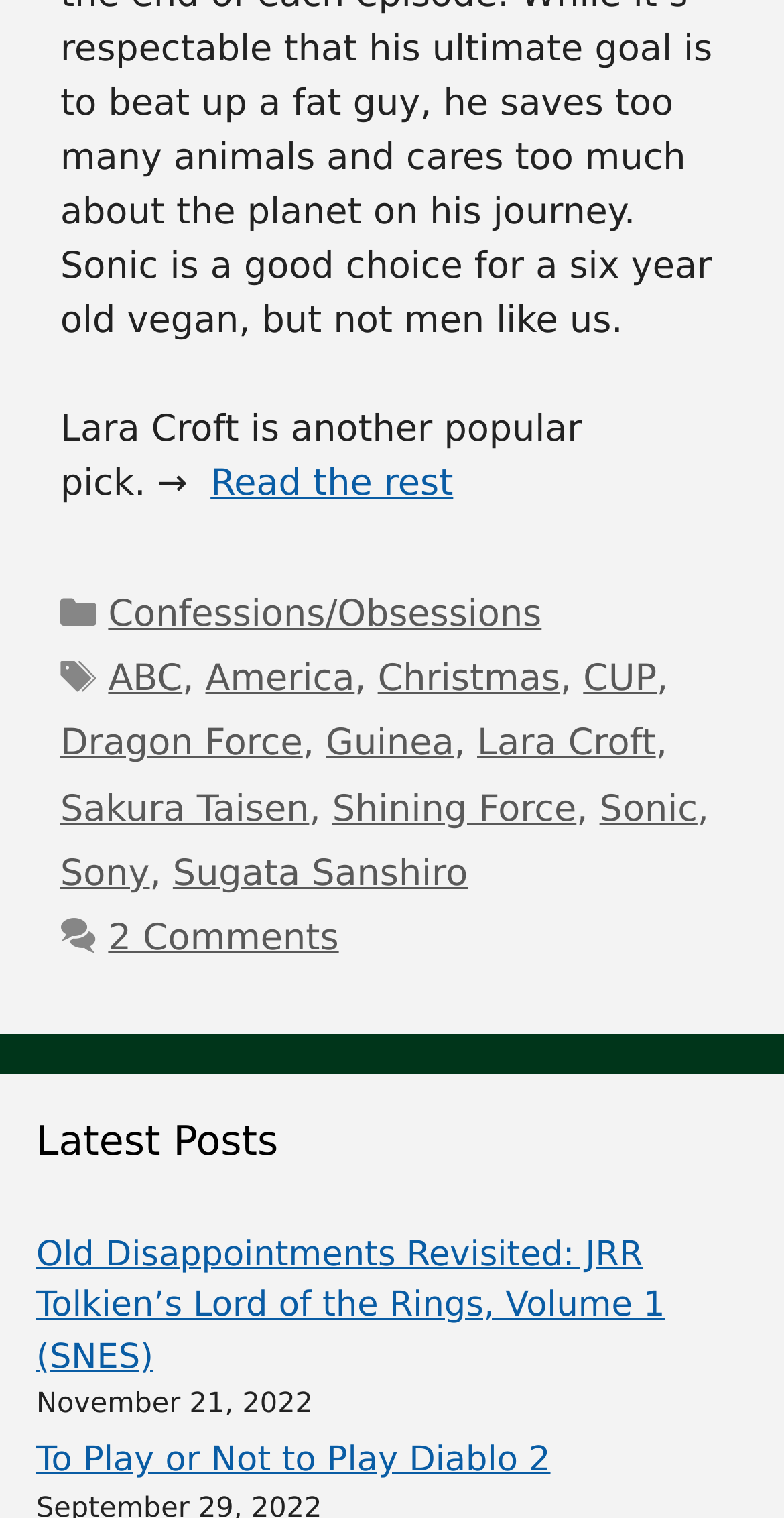Indicate the bounding box coordinates of the element that must be clicked to execute the instruction: "Read the rest of the article". The coordinates should be given as four float numbers between 0 and 1, i.e., [left, top, right, bottom].

[0.269, 0.304, 0.578, 0.332]